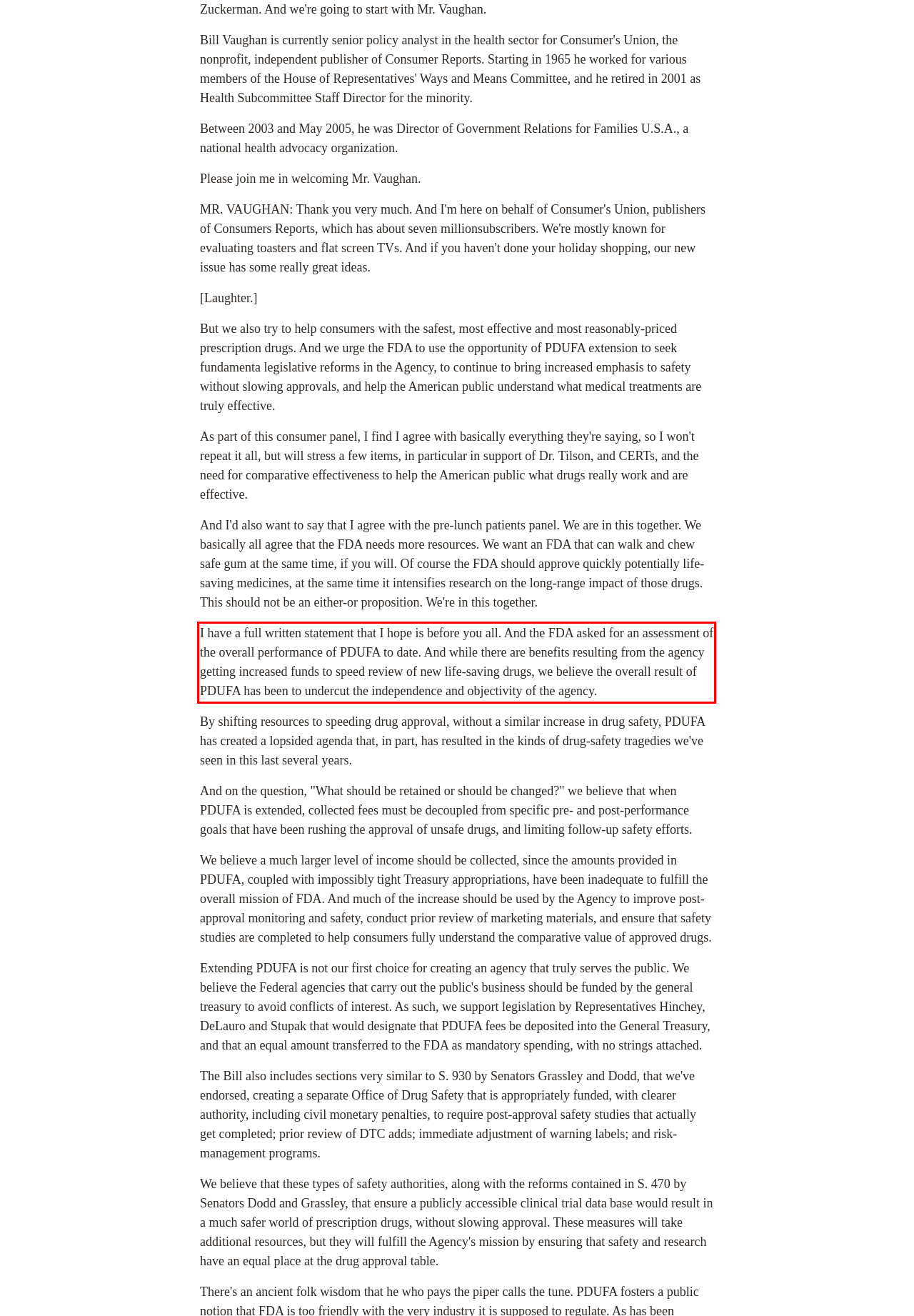Please perform OCR on the UI element surrounded by the red bounding box in the given webpage screenshot and extract its text content.

I have a full written statement that I hope is before you all. And the FDA asked for an assessment of the overall performance of PDUFA to date. And while there are benefits resulting from the agency getting increased funds to speed review of new life-saving drugs, we believe the overall result of PDUFA has been to undercut the independence and objectivity of the agency.